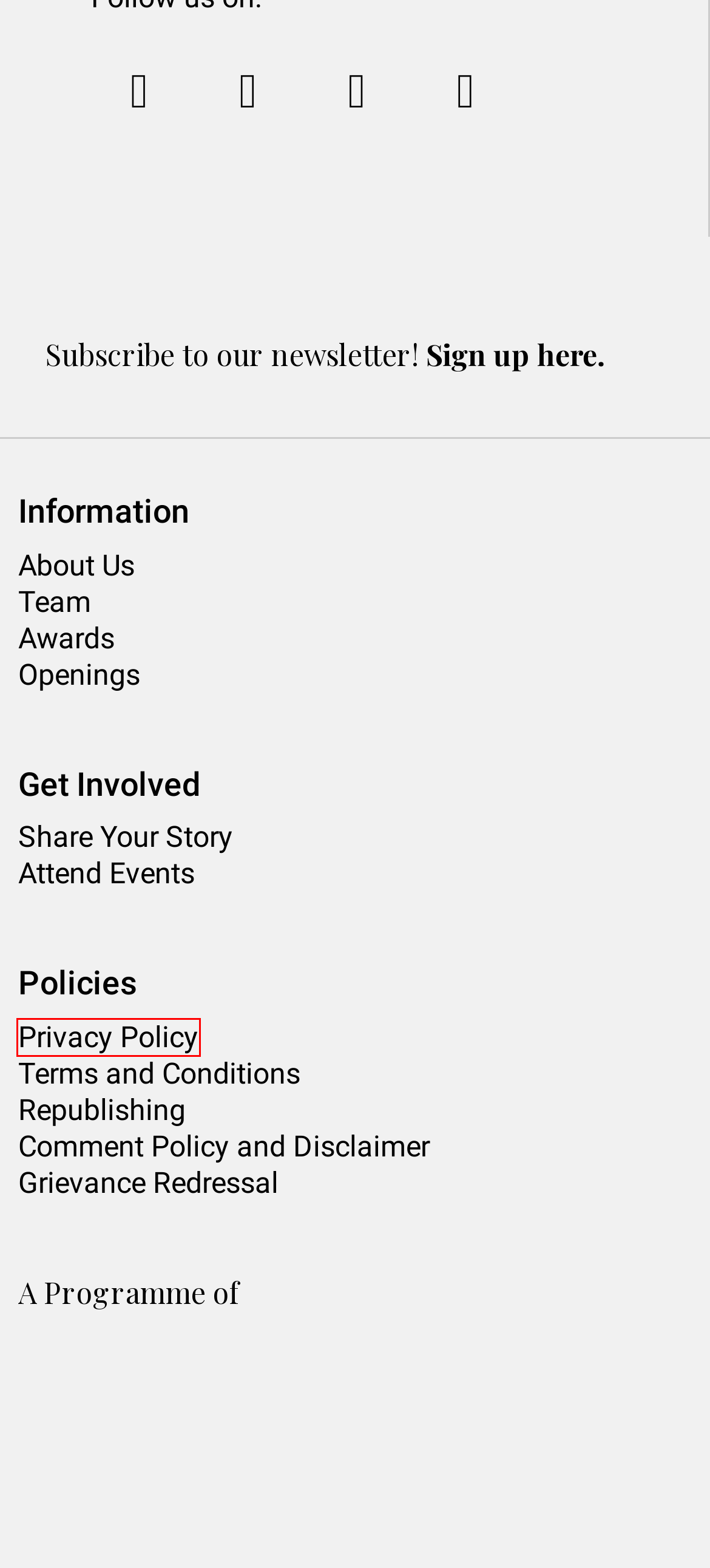Look at the screenshot of a webpage with a red bounding box and select the webpage description that best corresponds to the new page after clicking the element in the red box. Here are the options:
A. Comment Policy and Disclaimer - Citizen Matters
B. Awards - Oorvani Foundation
C. Terms and Conditions - Citizen Matters
D. Vinod Kumar, Author at Citizen Matters
E. Privacy Policy - Citizen Matters
F. Openings - Oorvani Foundation
G. Team - Oorvani Foundation
H. About Us - Citizen Matters

E